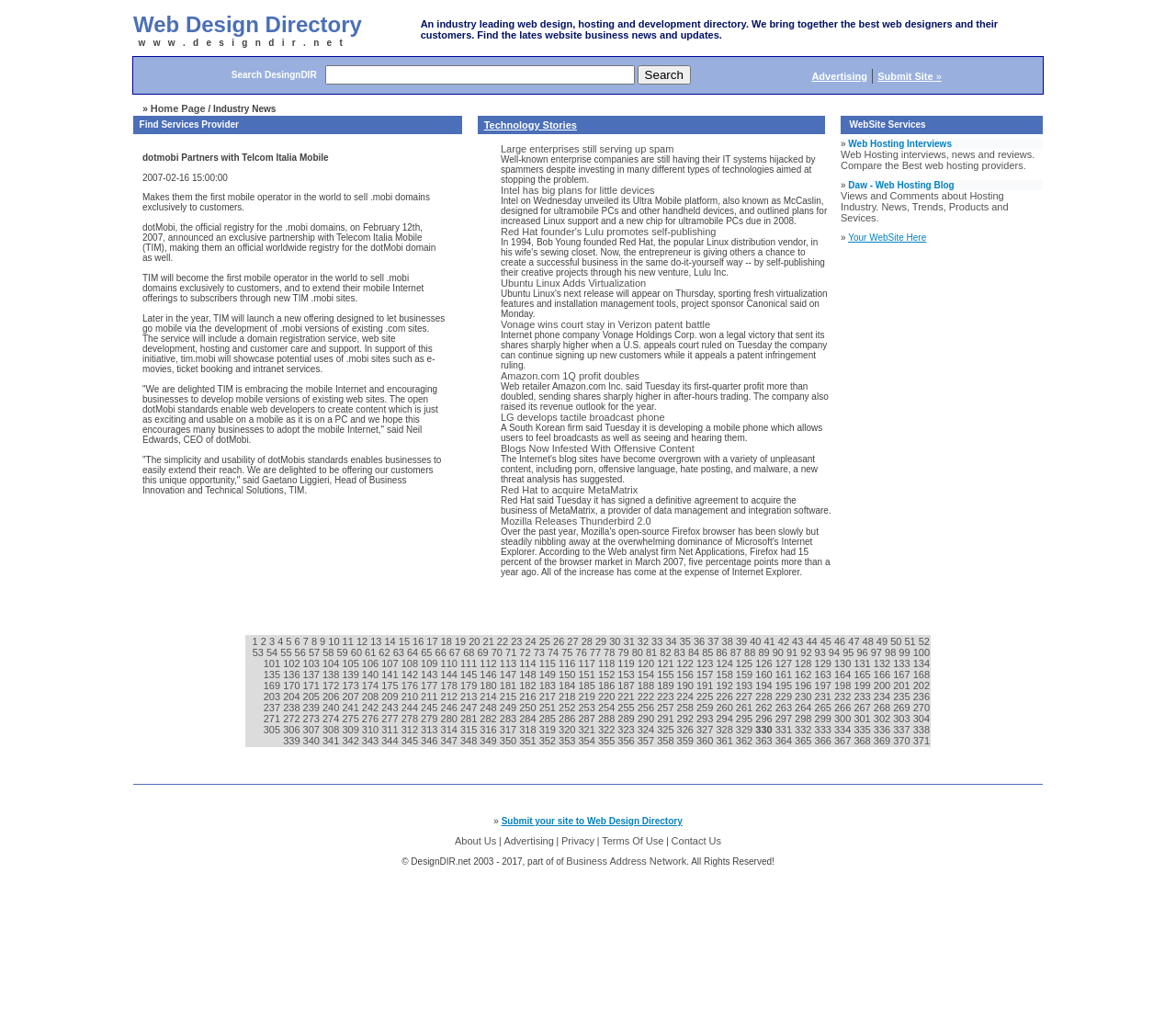Specify the bounding box coordinates of the region I need to click to perform the following instruction: "Search DesingnDIR". The coordinates must be four float numbers in the range of 0 to 1, i.e., [left, top, right, bottom].

[0.113, 0.056, 0.887, 0.093]